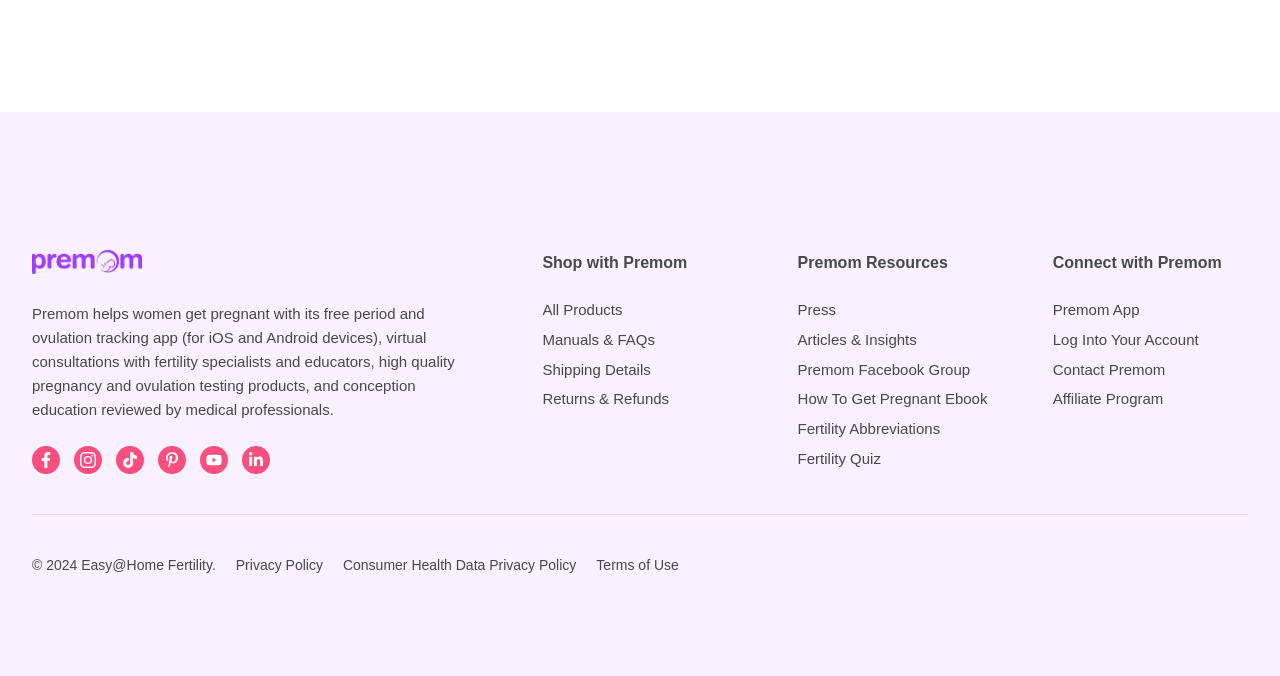Respond to the question below with a single word or phrase: What is the purpose of the 'Shop with Premom' section?

To buy products